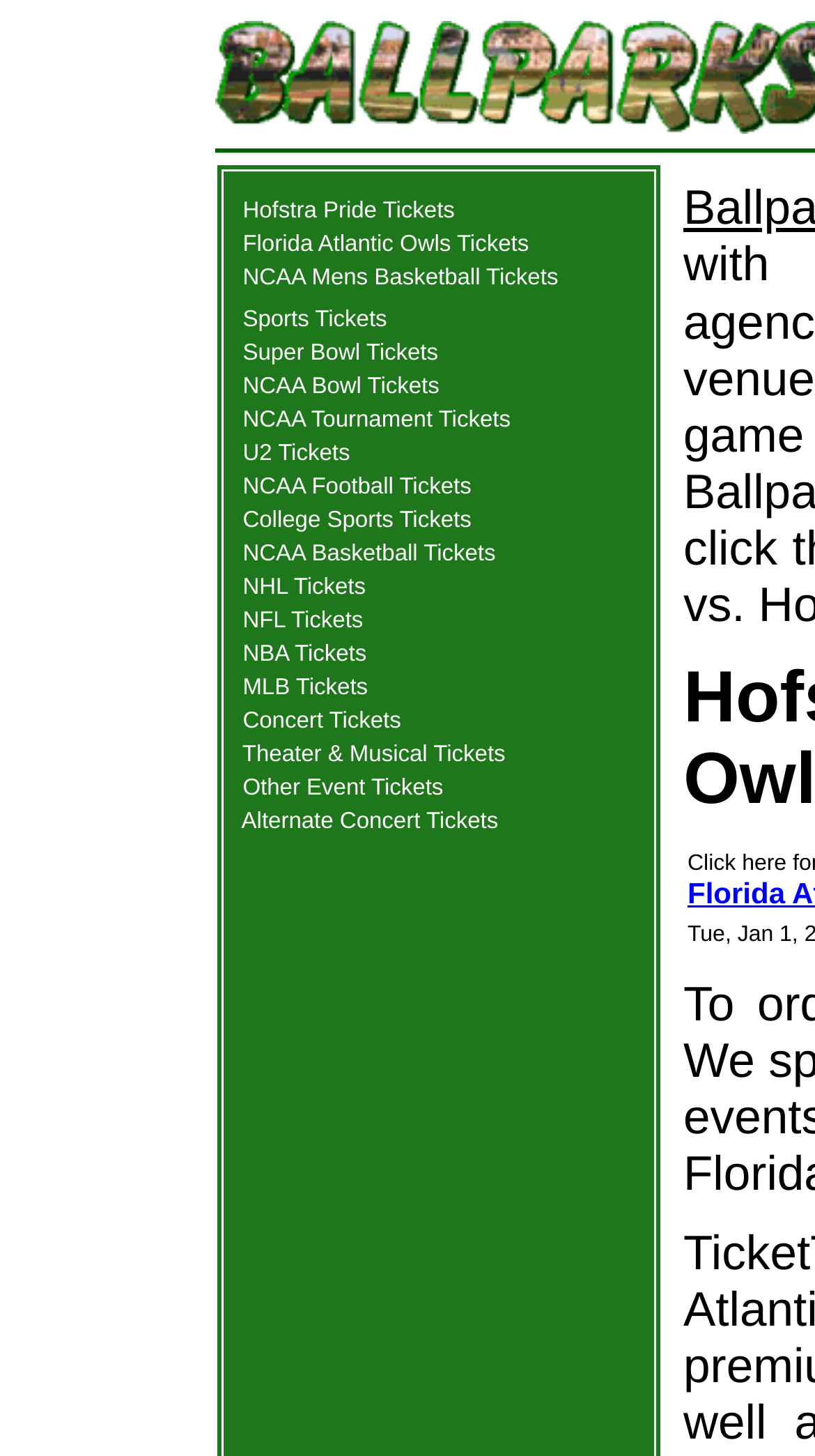Determine the bounding box coordinates for the UI element matching this description: "NFL Tickets".

[0.298, 0.418, 0.446, 0.435]